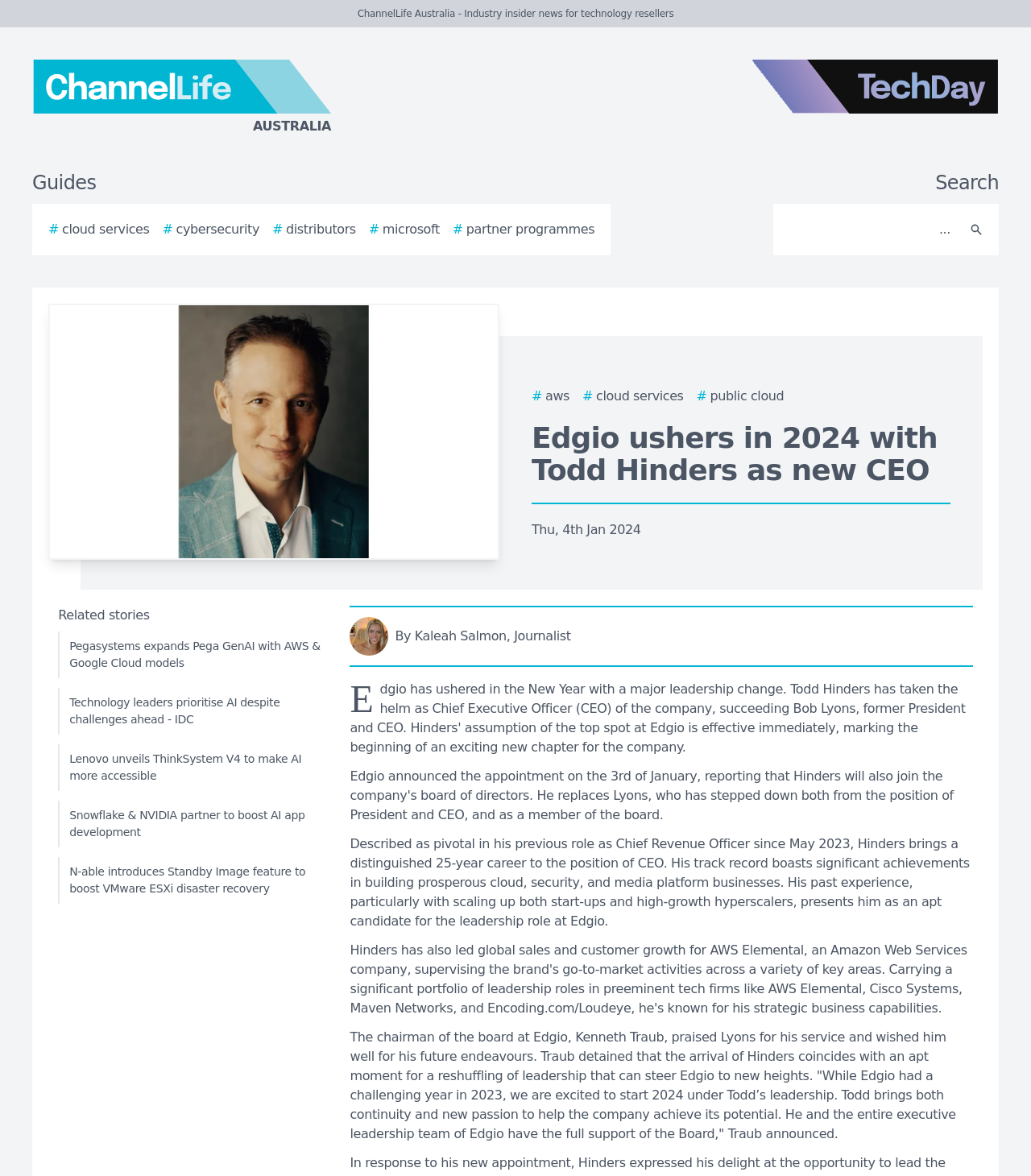Identify the bounding box coordinates for the region to click in order to carry out this instruction: "Search for something". Provide the coordinates using four float numbers between 0 and 1, formatted as [left, top, right, bottom].

[0.756, 0.179, 0.931, 0.212]